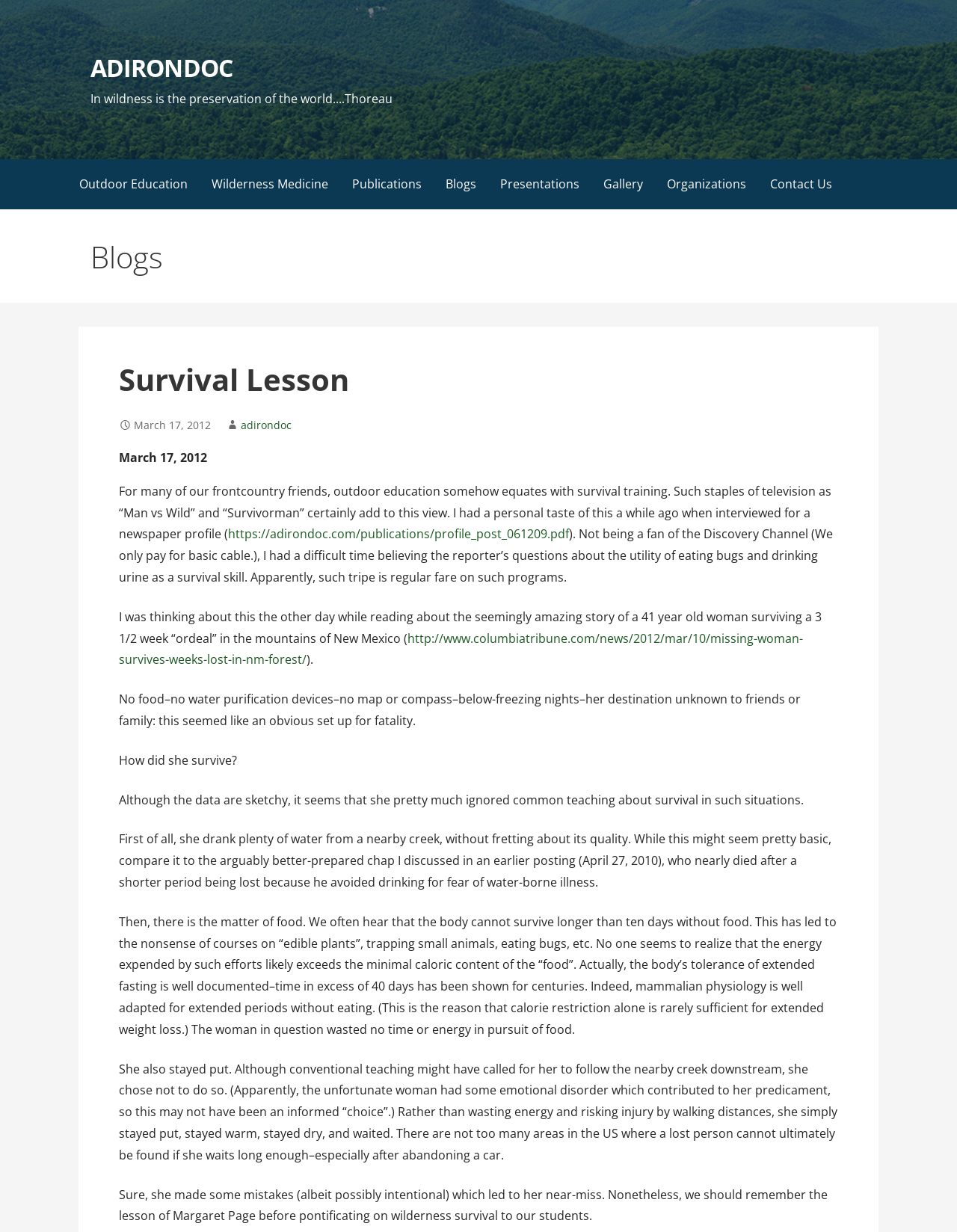Could you find the bounding box coordinates of the clickable area to complete this instruction: "Explore the story of the missing woman in New Mexico"?

[0.124, 0.511, 0.839, 0.542]